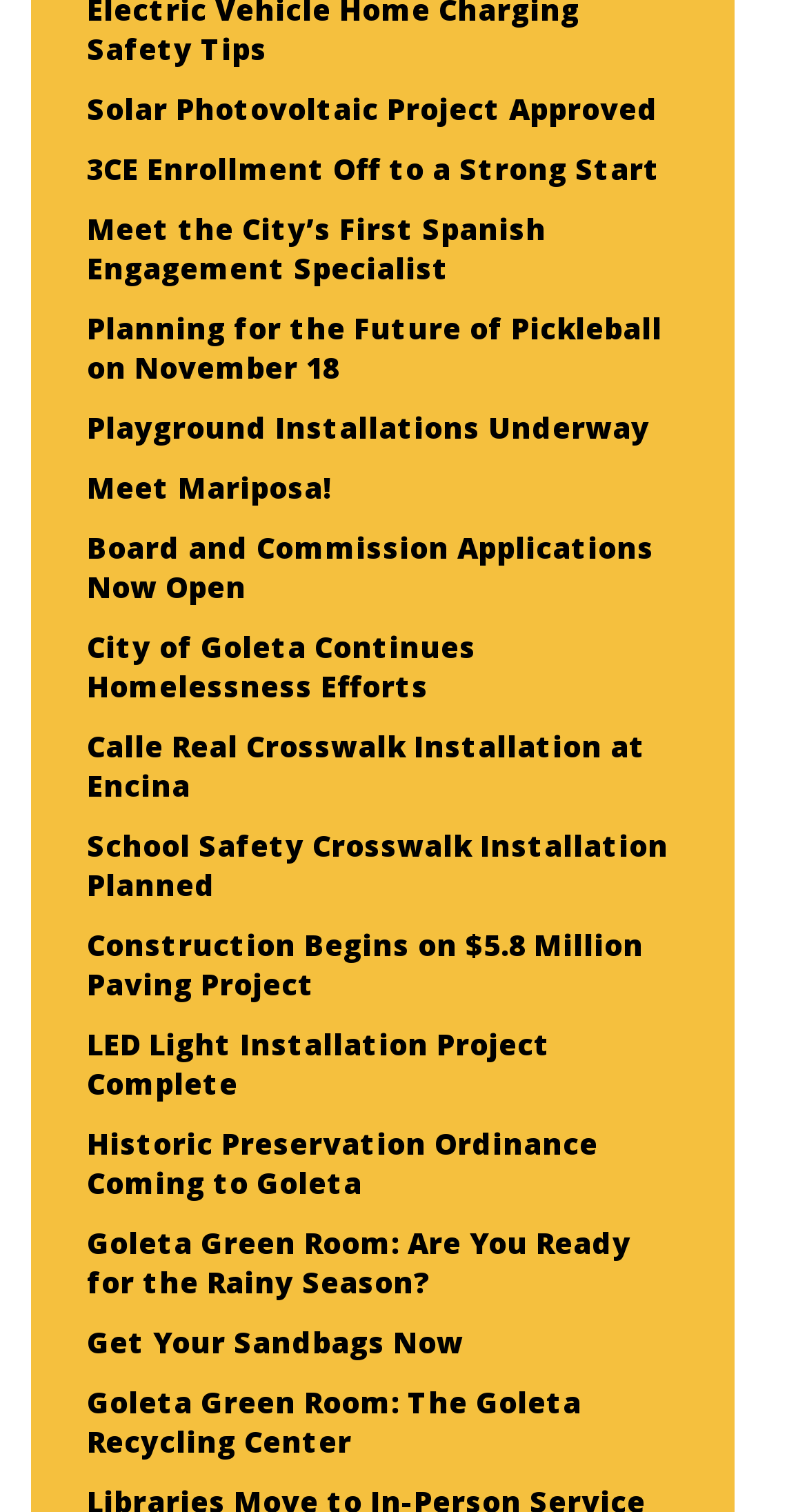Given the element description: "Get Your Sandbags Now", predict the bounding box coordinates of the UI element it refers to, using four float numbers between 0 and 1, i.e., [left, top, right, bottom].

[0.108, 0.873, 0.574, 0.899]